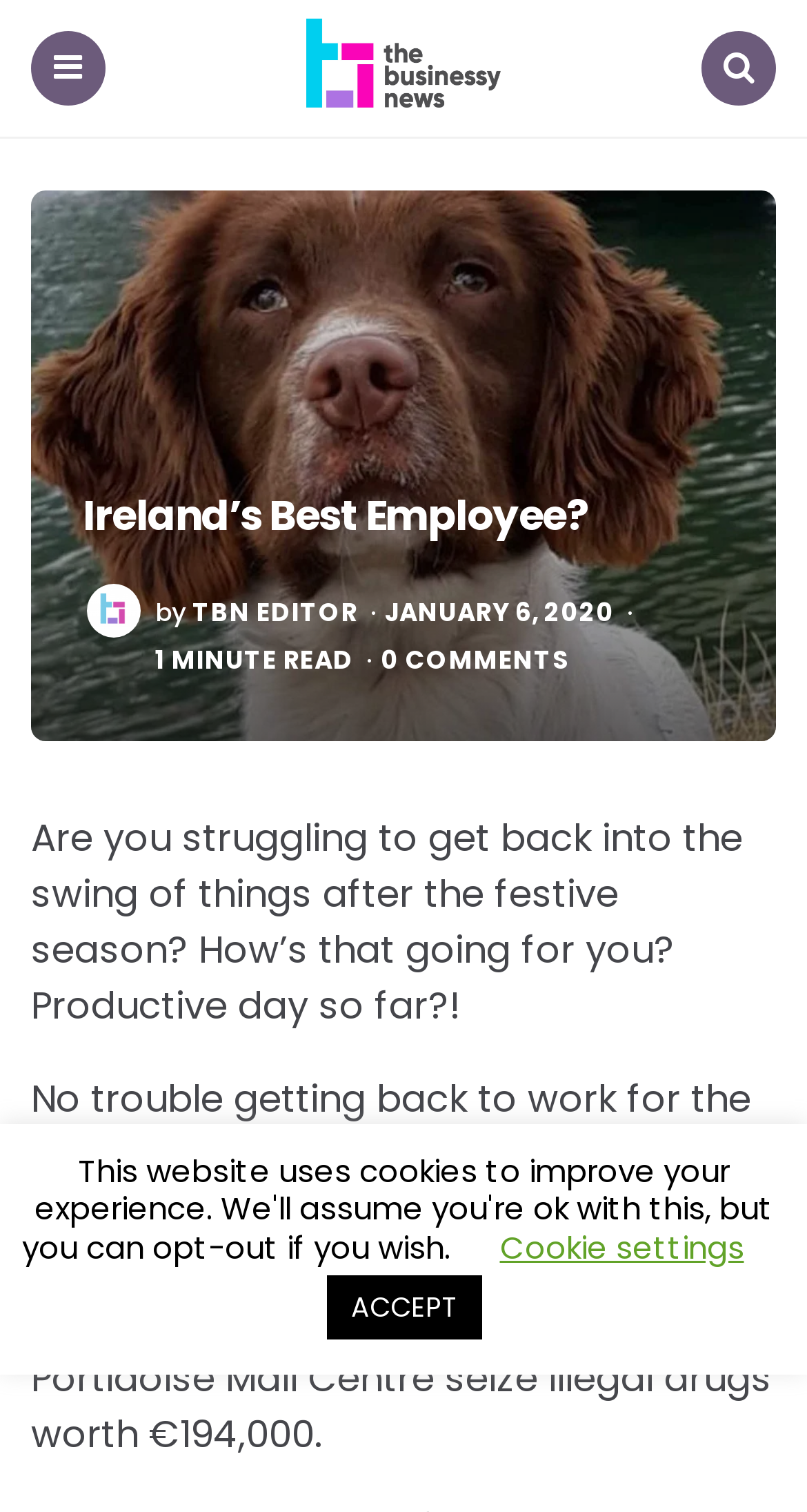Who is the author of the article?
Can you provide a detailed and comprehensive answer to the question?

The author of the article can be found by looking at the 'by' section, which is located below the heading 'Ireland’s Best Employee?'. The text 'by' is followed by a link 'TBN EDITOR', which indicates the author of the article.